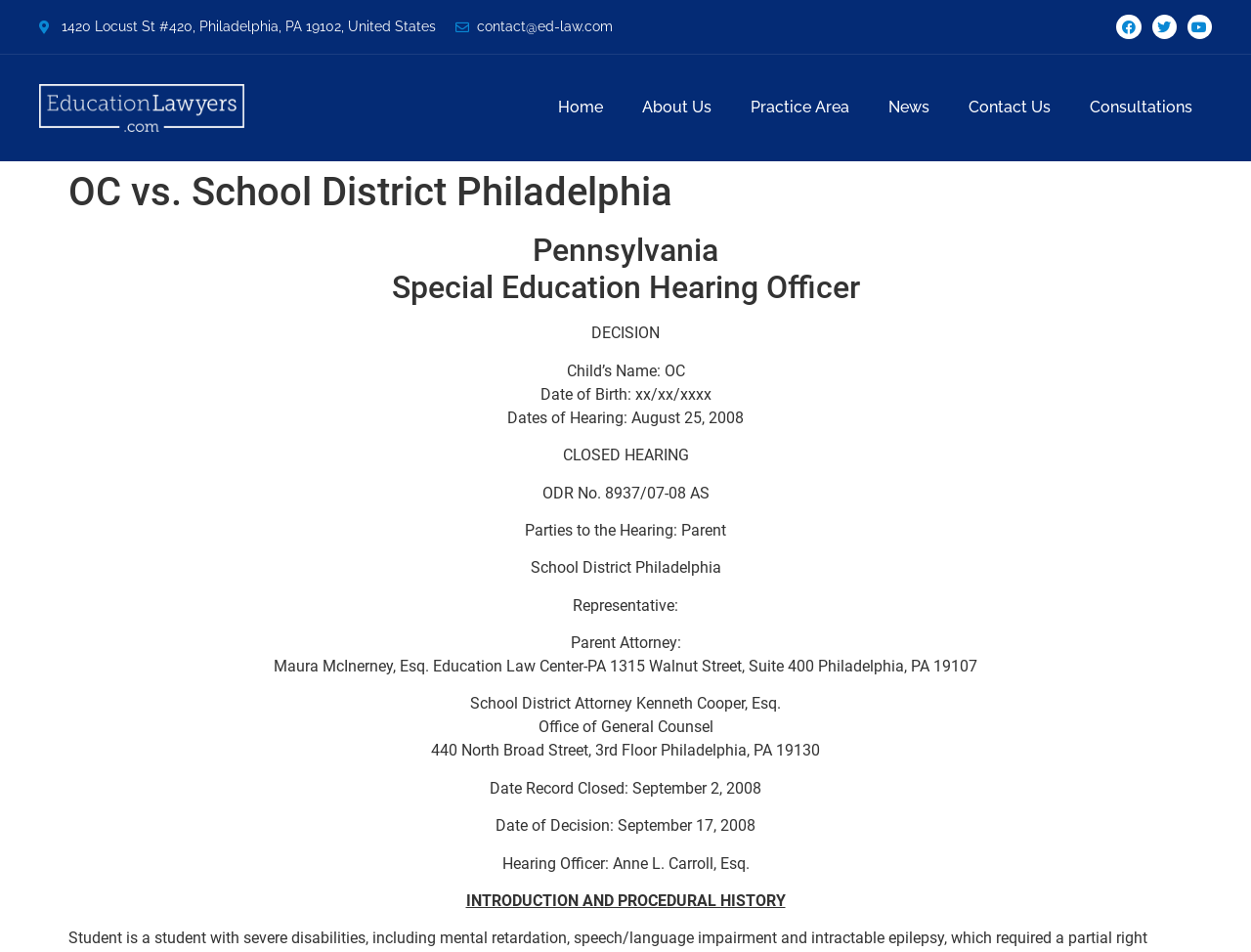Determine the bounding box coordinates of the clickable element to complete this instruction: "Contact Us". Provide the coordinates in the format of four float numbers between 0 and 1, [left, top, right, bottom].

[0.759, 0.09, 0.855, 0.137]